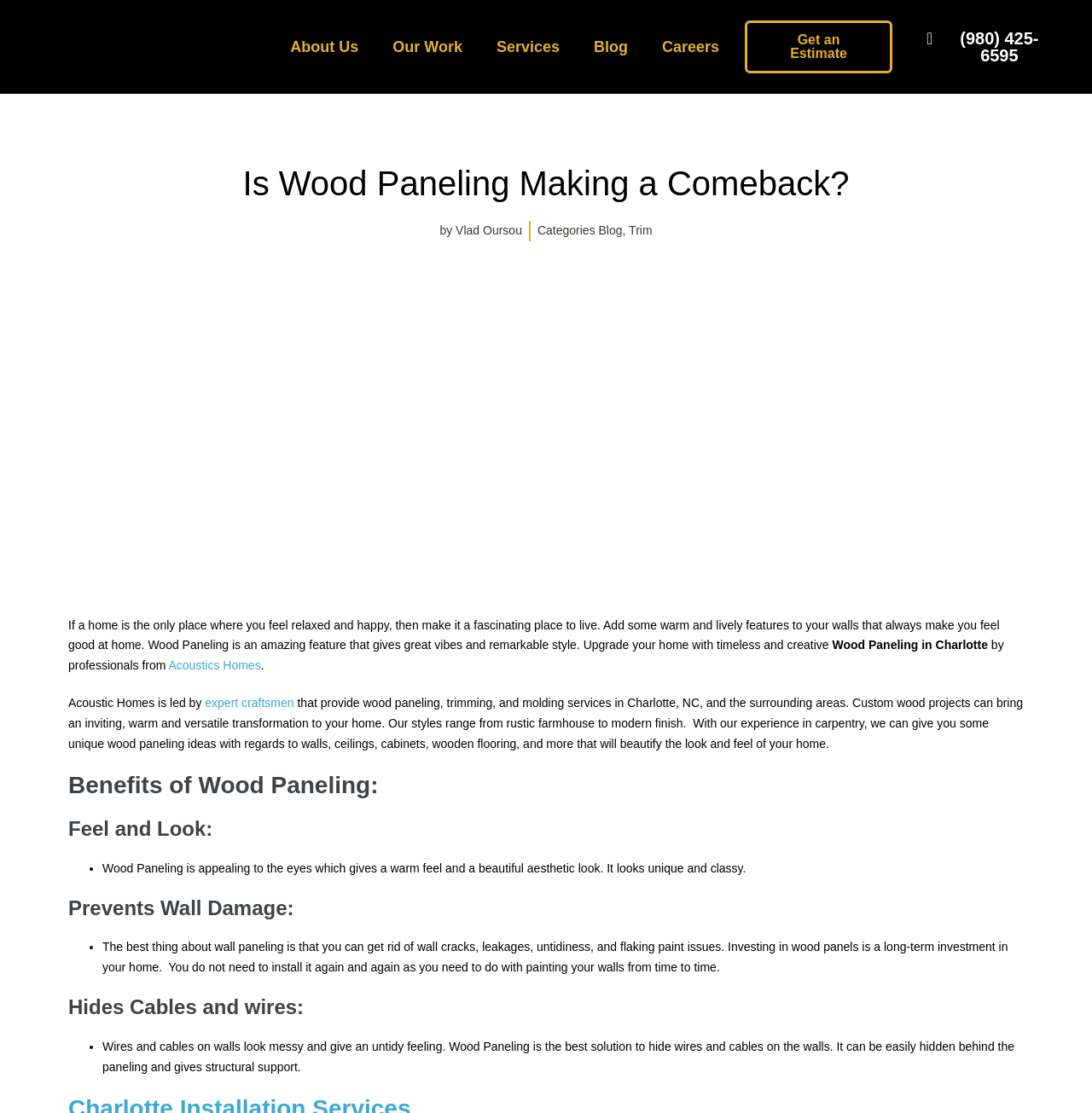Please specify the bounding box coordinates in the format (top-left x, top-left y, bottom-right x, bottom-right y), with values ranging from 0 to 1. Identify the bounding box for the UI component described as follows: Blog

[0.528, 0.025, 0.591, 0.06]